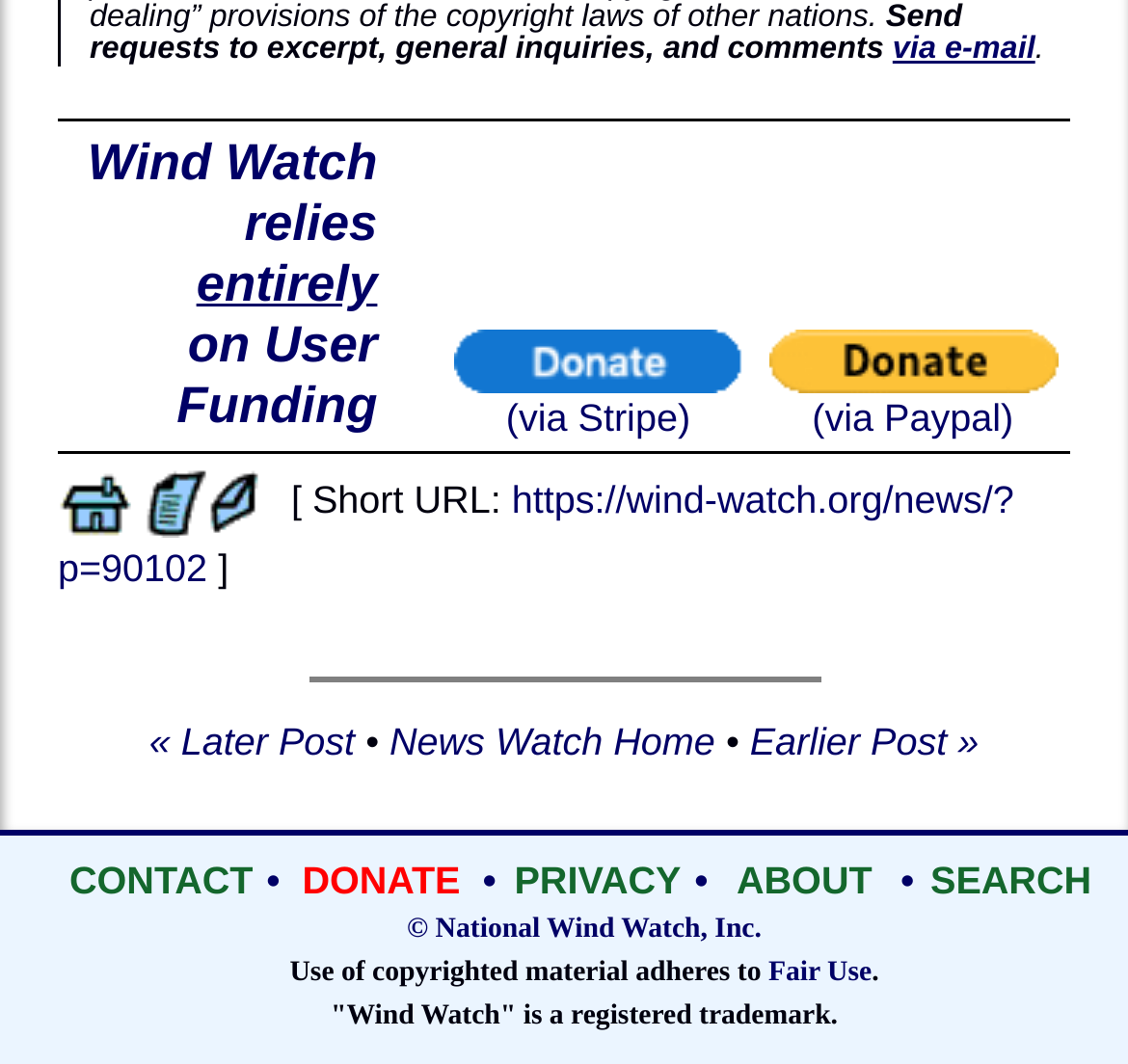Please identify the bounding box coordinates of the clickable area that will allow you to execute the instruction: "Donate via Paypal".

[0.681, 0.326, 0.937, 0.416]